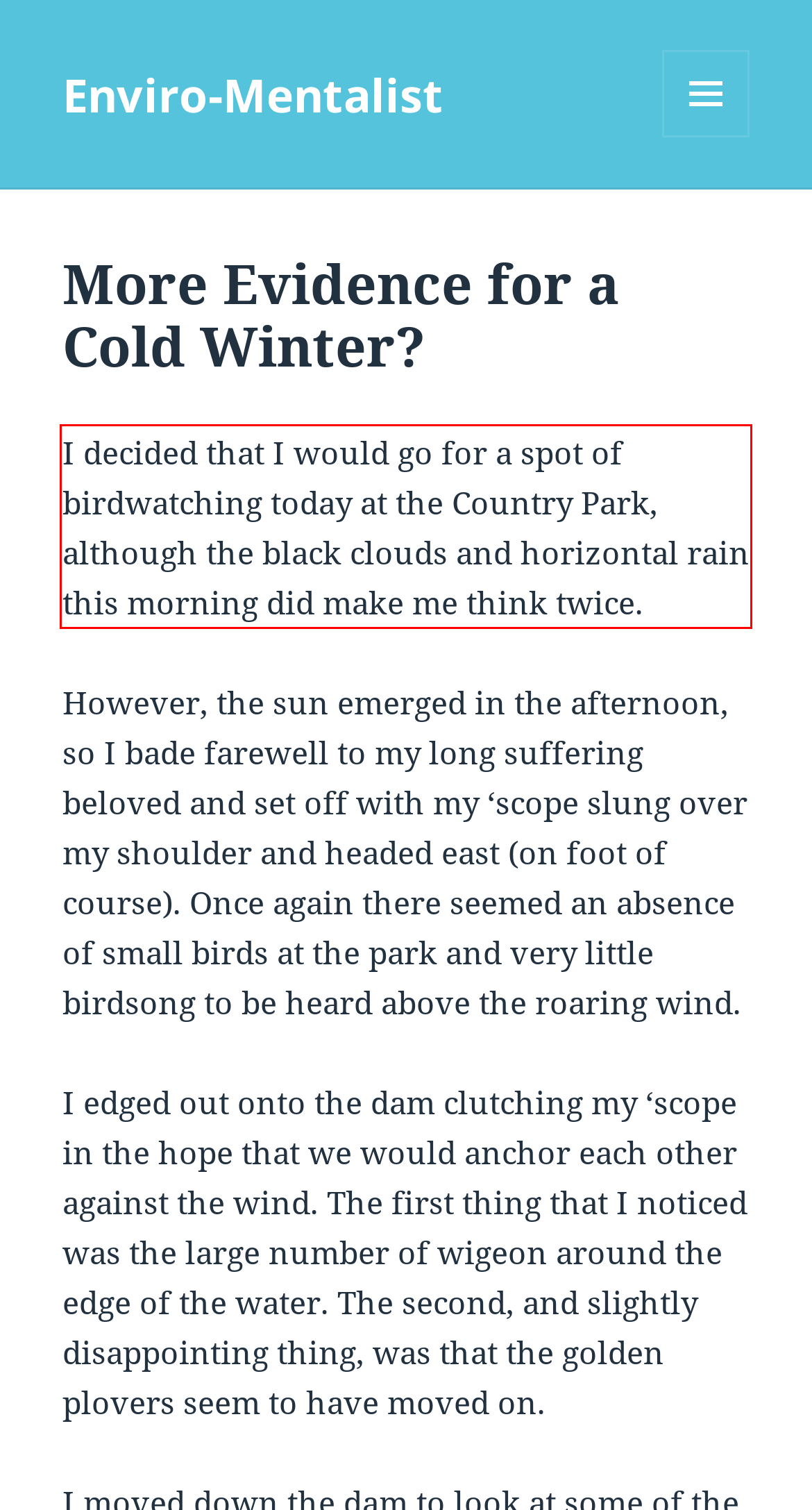In the given screenshot, locate the red bounding box and extract the text content from within it.

I decided that I would go for a spot of birdwatching today at the Country Park, although the black clouds and horizontal rain this morning did make me think twice.